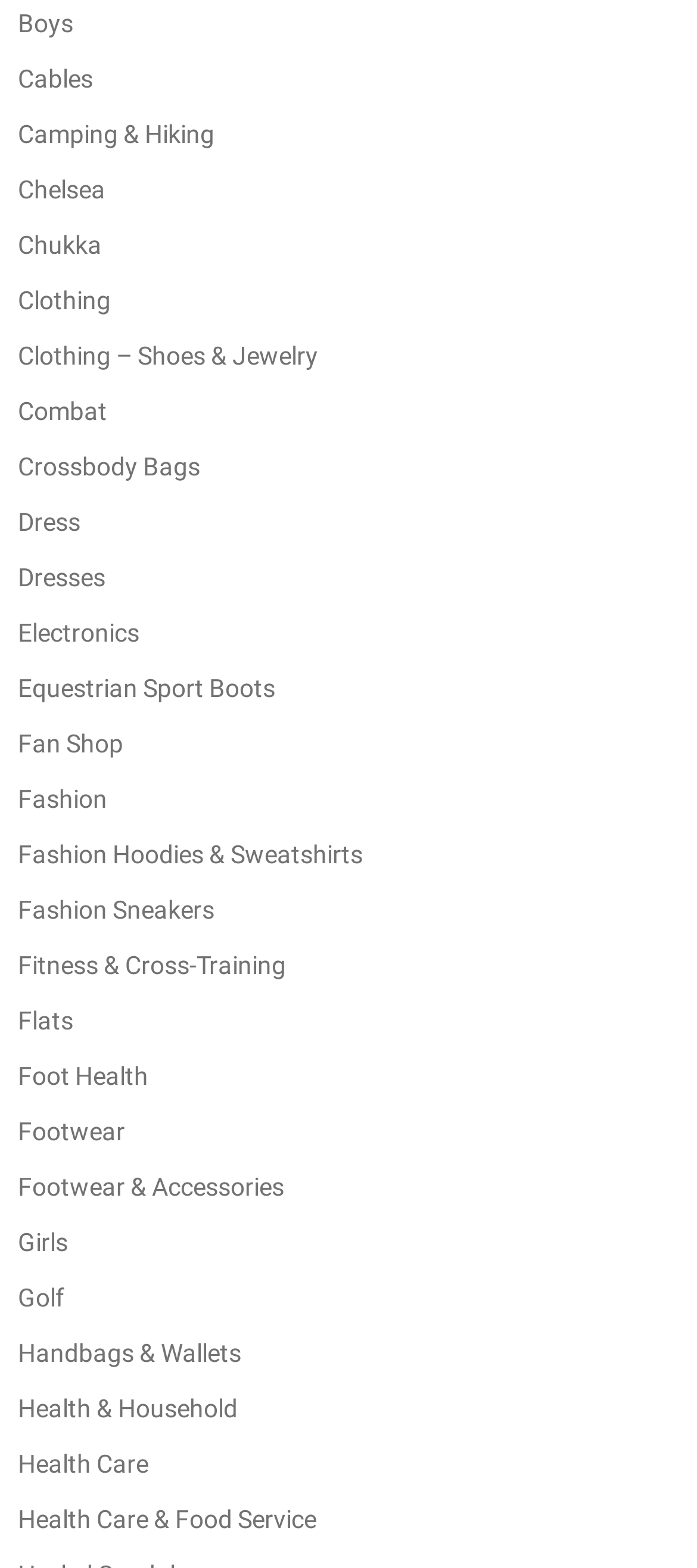Kindly determine the bounding box coordinates of the area that needs to be clicked to fulfill this instruction: "Browse boys' products".

[0.026, 0.005, 0.105, 0.024]